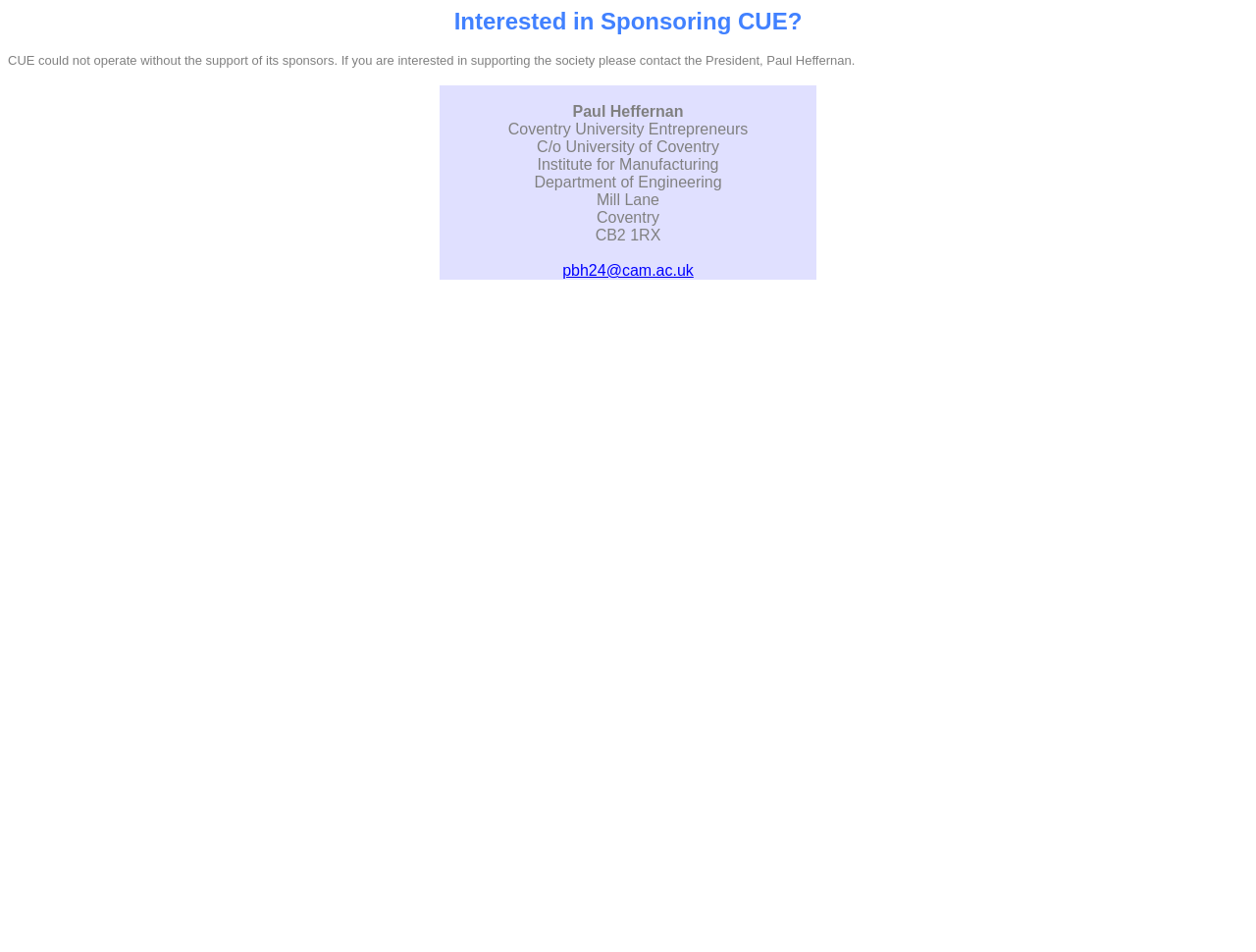What is the postcode of Paul Heffernan's address?
Look at the image and respond to the question as thoroughly as possible.

The webpage provides the full address of Paul Heffernan, including the postcode, which is CB2 1RX, at Mill Lane, Coventry.